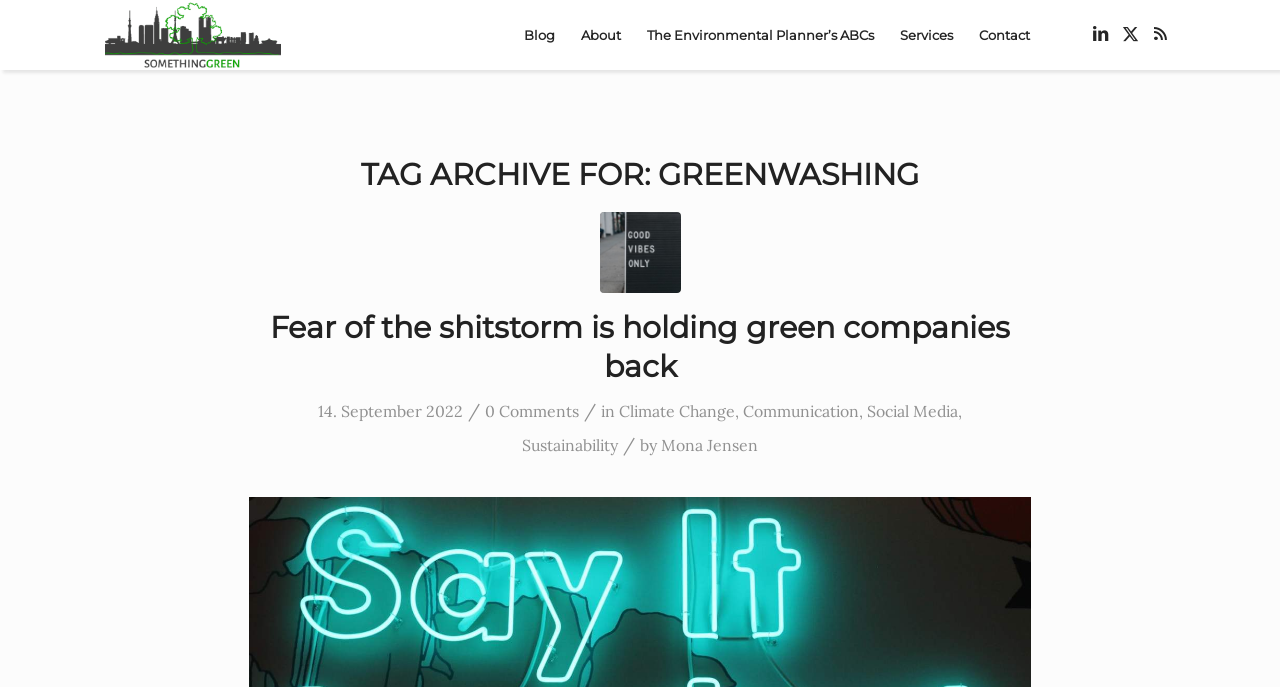Please provide the bounding box coordinates for the element that needs to be clicked to perform the following instruction: "Click on the 'Blog' menu item". The coordinates should be given as four float numbers between 0 and 1, i.e., [left, top, right, bottom].

[0.399, 0.0, 0.444, 0.102]